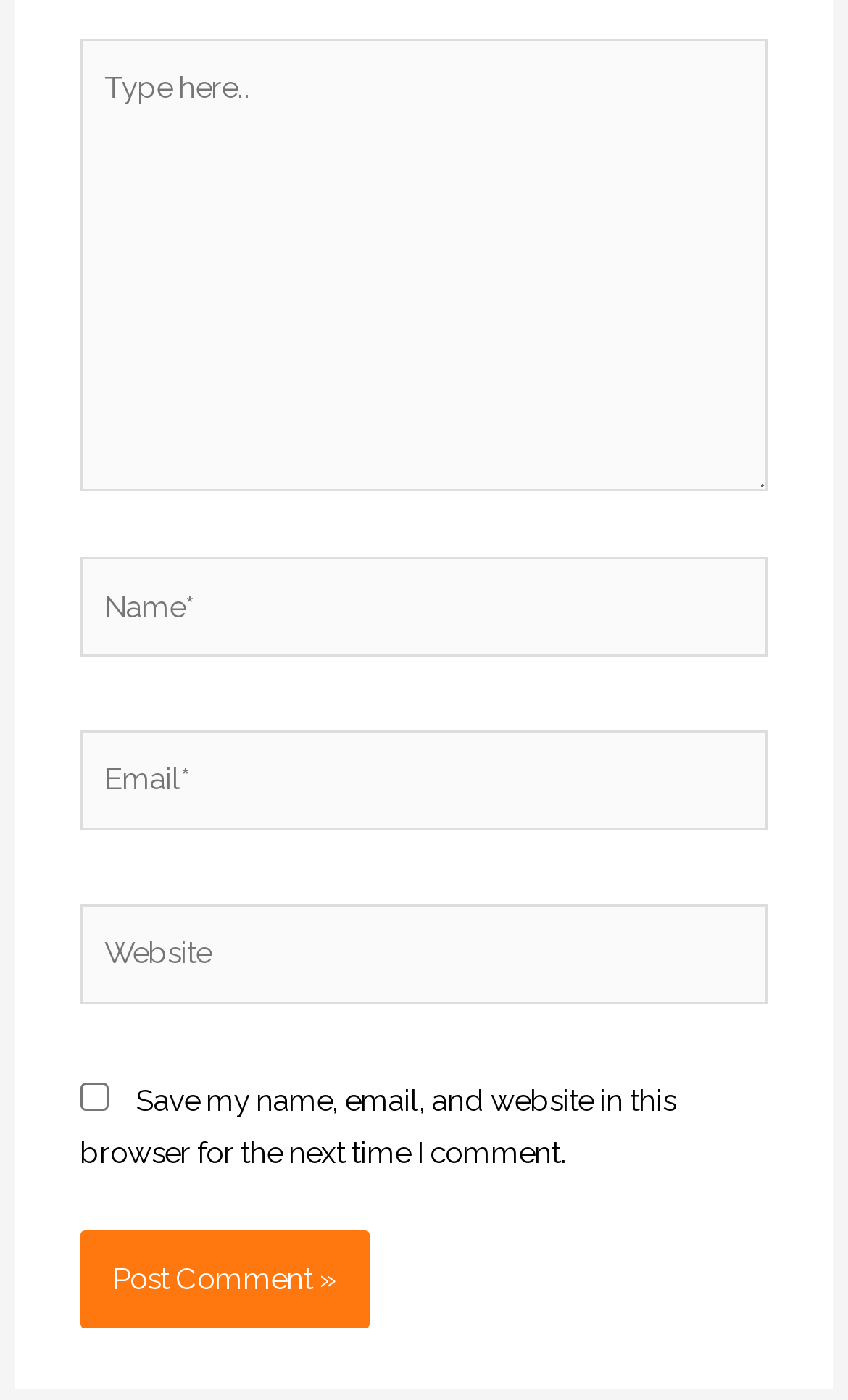Extract the bounding box coordinates of the UI element described: "name="submit" value="Post Comment »"". Provide the coordinates in the format [left, top, right, bottom] with values ranging from 0 to 1.

[0.094, 0.879, 0.435, 0.949]